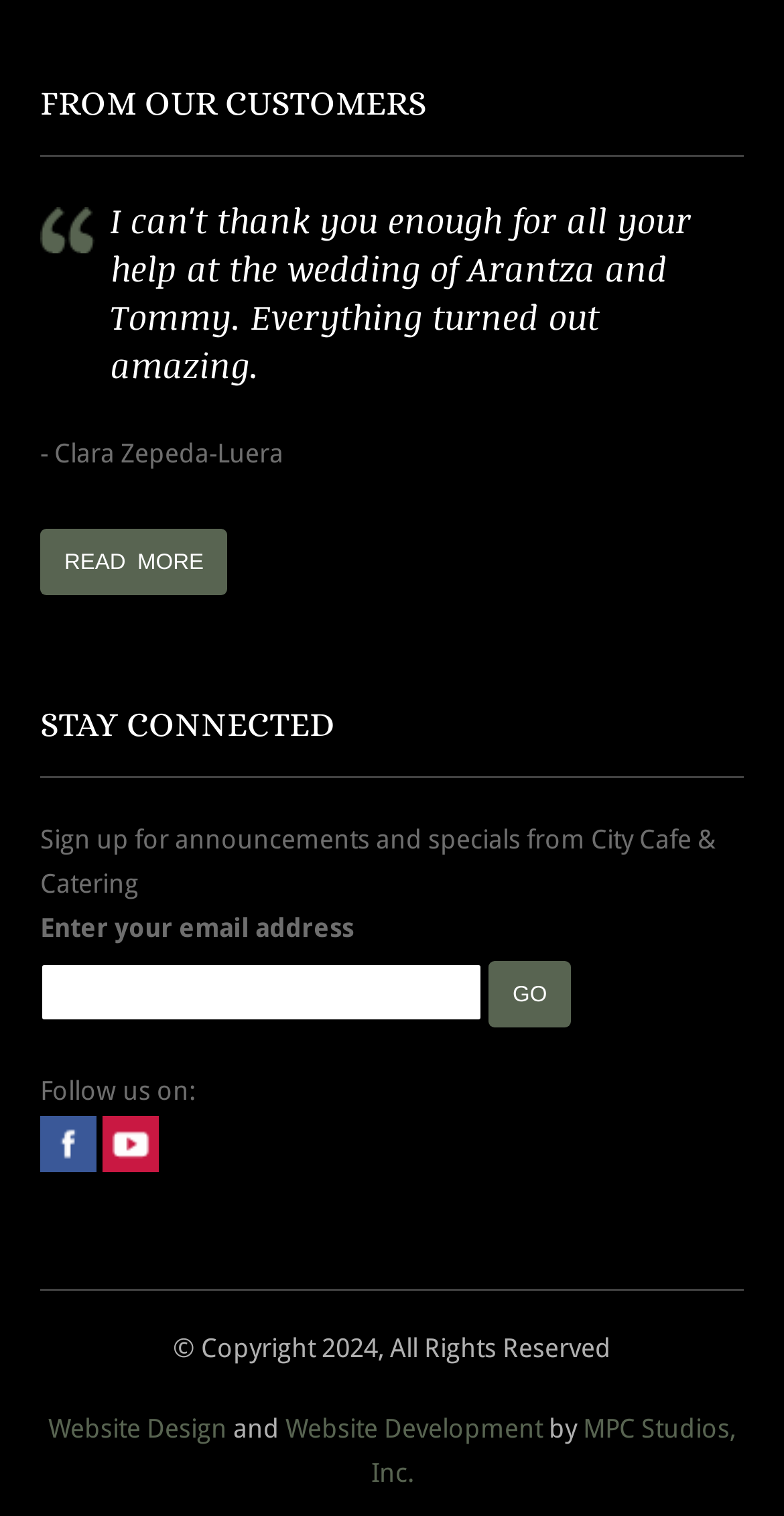Determine the bounding box coordinates of the element that should be clicked to execute the following command: "Follow City Cafe on Facebook".

[0.051, 0.736, 0.123, 0.773]